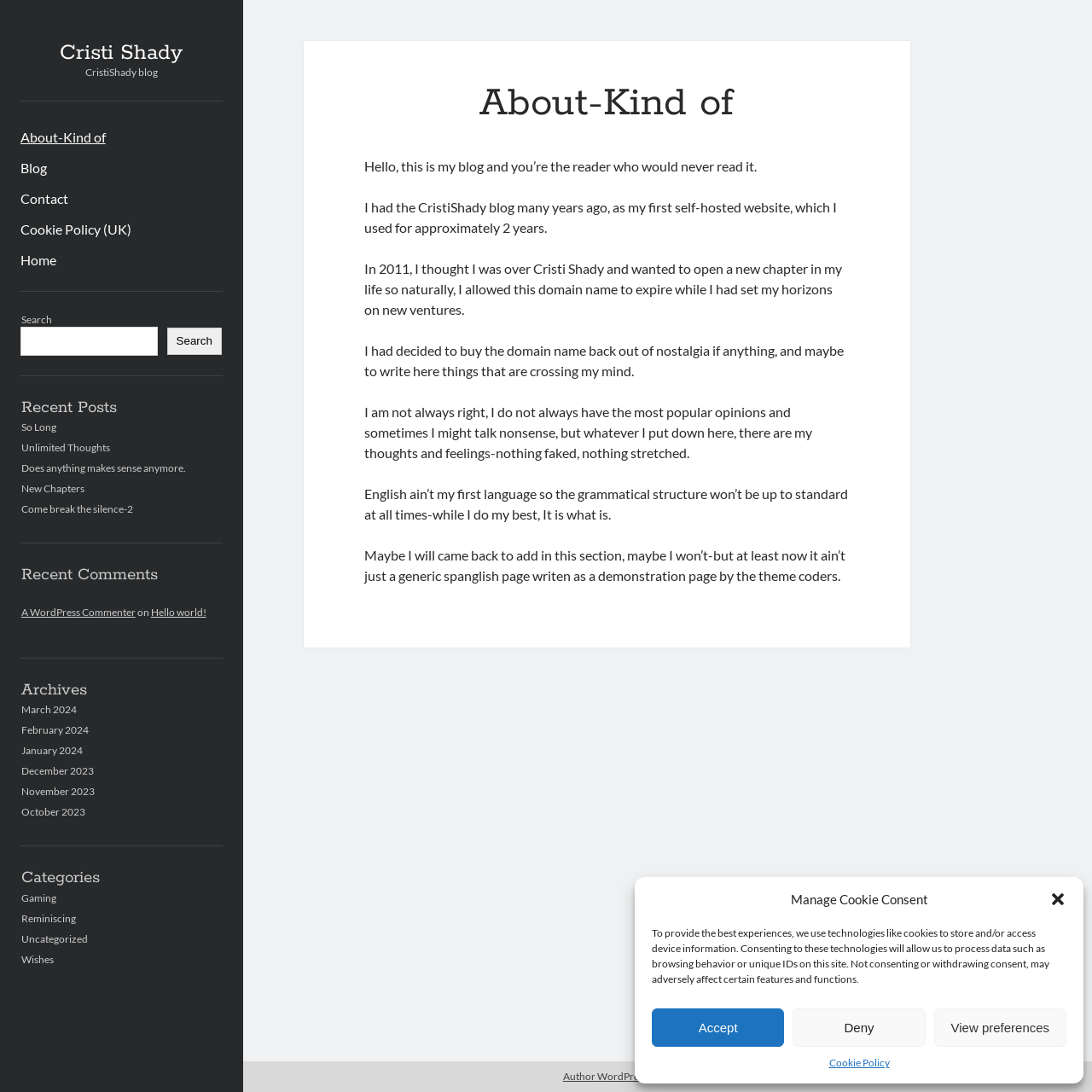Find the bounding box coordinates of the area that needs to be clicked in order to achieve the following instruction: "Search for something". The coordinates should be specified as four float numbers between 0 and 1, i.e., [left, top, right, bottom].

[0.019, 0.3, 0.143, 0.325]